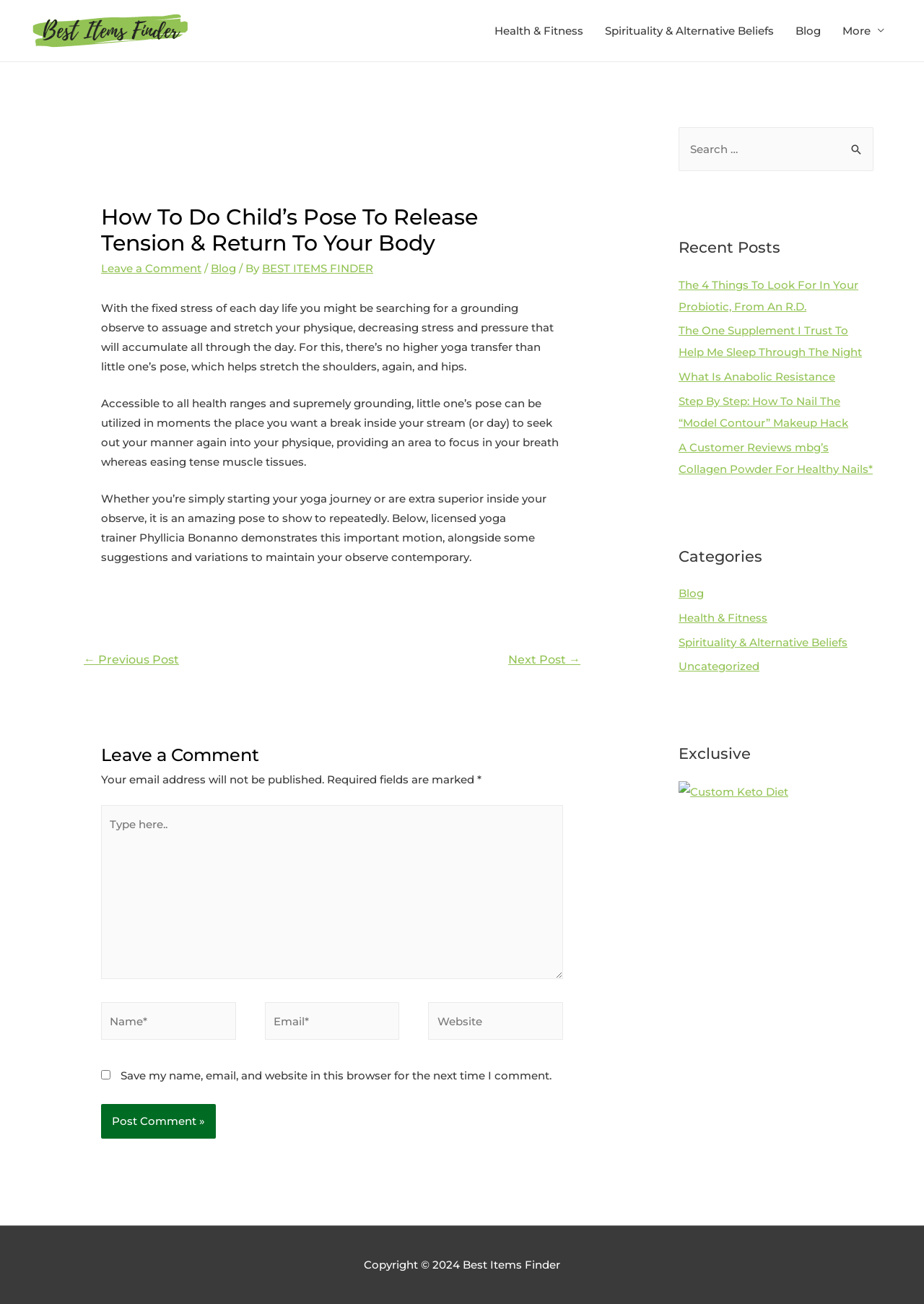Pinpoint the bounding box coordinates of the clickable area needed to execute the instruction: "Search for something". The coordinates should be specified as four float numbers between 0 and 1, i.e., [left, top, right, bottom].

[0.734, 0.097, 0.945, 0.131]